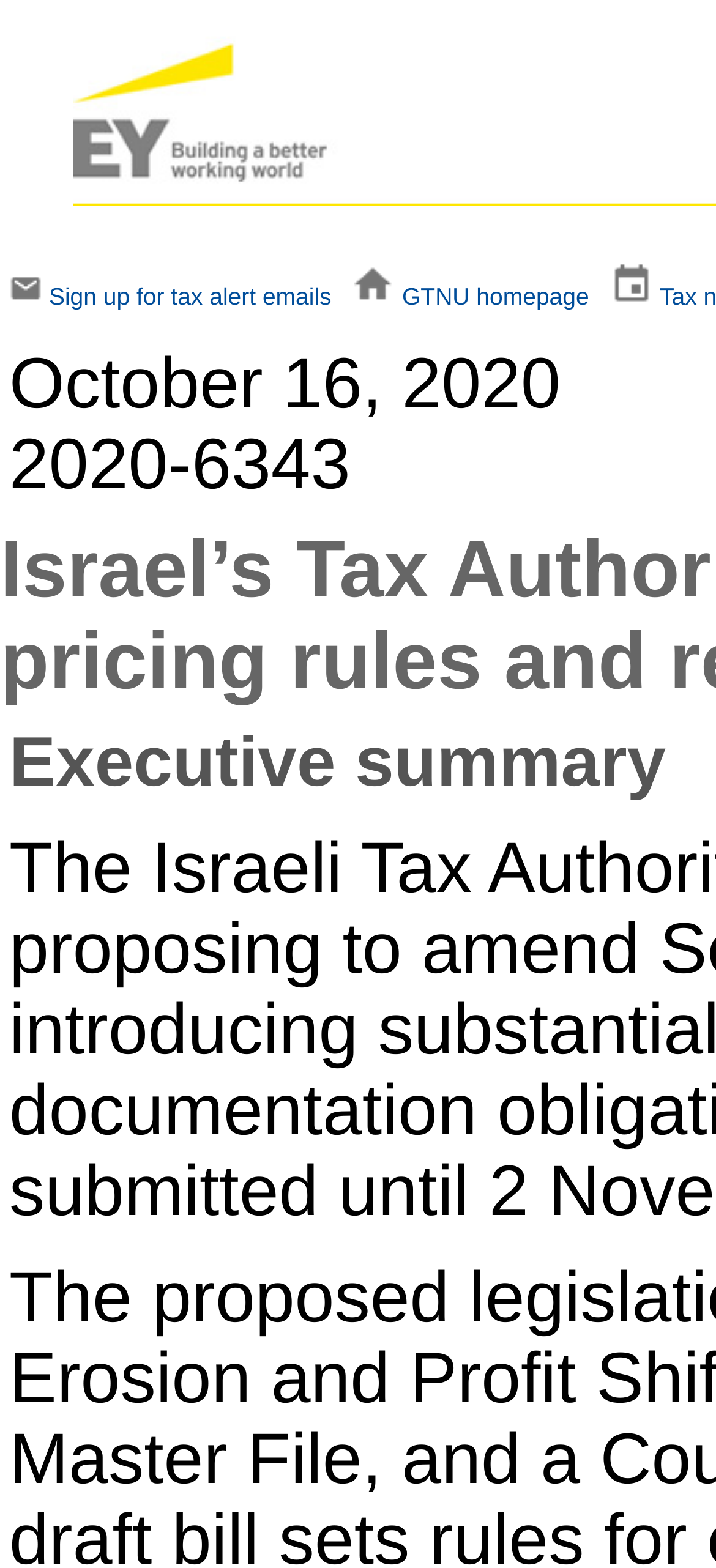Detail the various sections and features of the webpage.

The webpage appears to be a news article or a blog post about Israel's Tax Authority releasing a draft bill to amend transfer pricing rules and regulations. 

At the top of the page, there is a title that matches the meta description, "Israel’s Tax Authority releases draft bill to significantly amend transfer pricing rules and regulations". 

Below the title, there are four links aligned horizontally, each accompanied by a small image. The first link is empty, but it has an image. The second link is "Sign up for tax alert emails", followed by a non-breaking space character. The third link is also empty, but it has an image. The fourth link is "GTNU homepage", followed by another non-breaking space character. The last link is empty again, but it has an image.